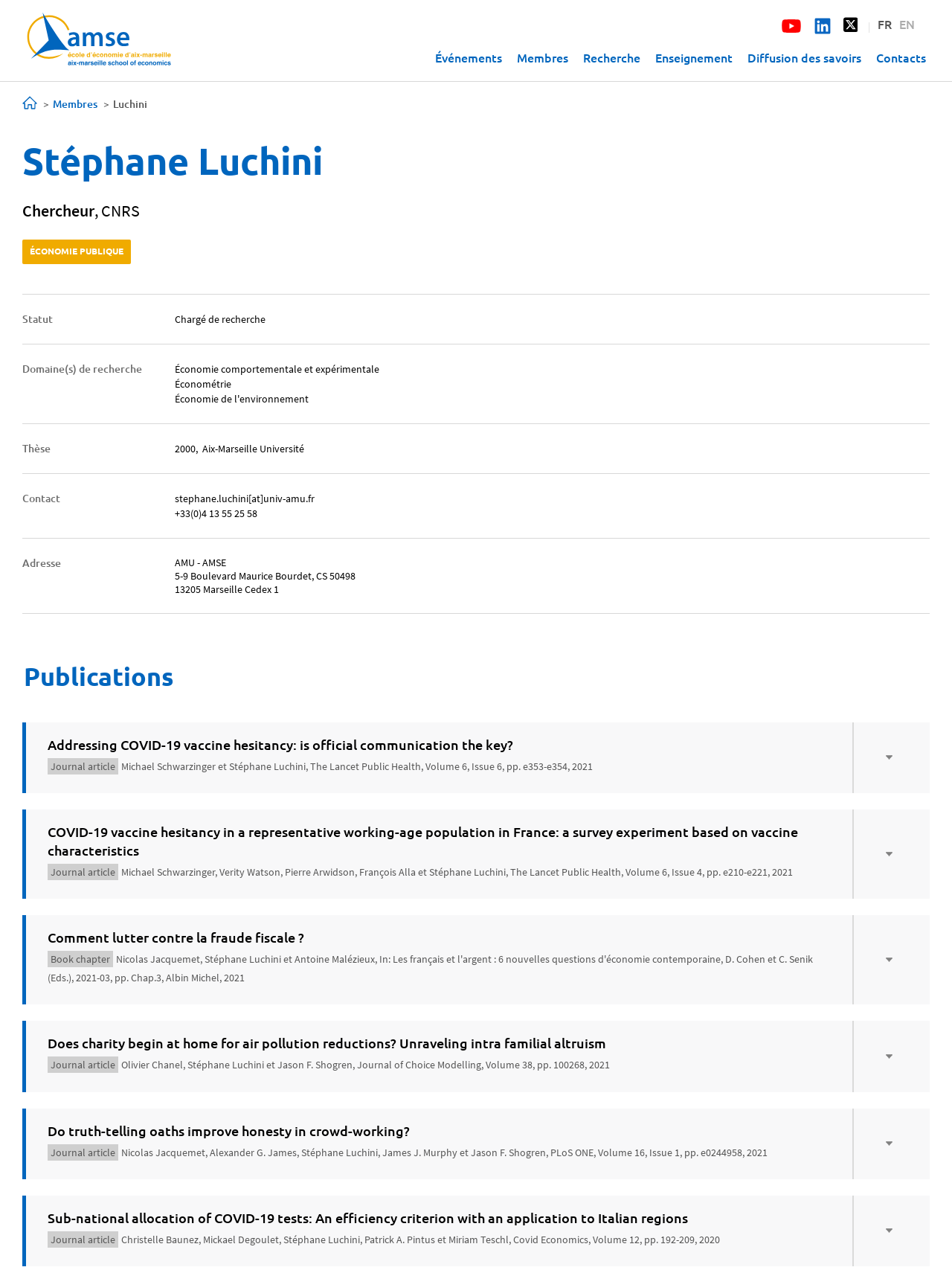Locate the bounding box of the UI element described in the following text: "by train".

None